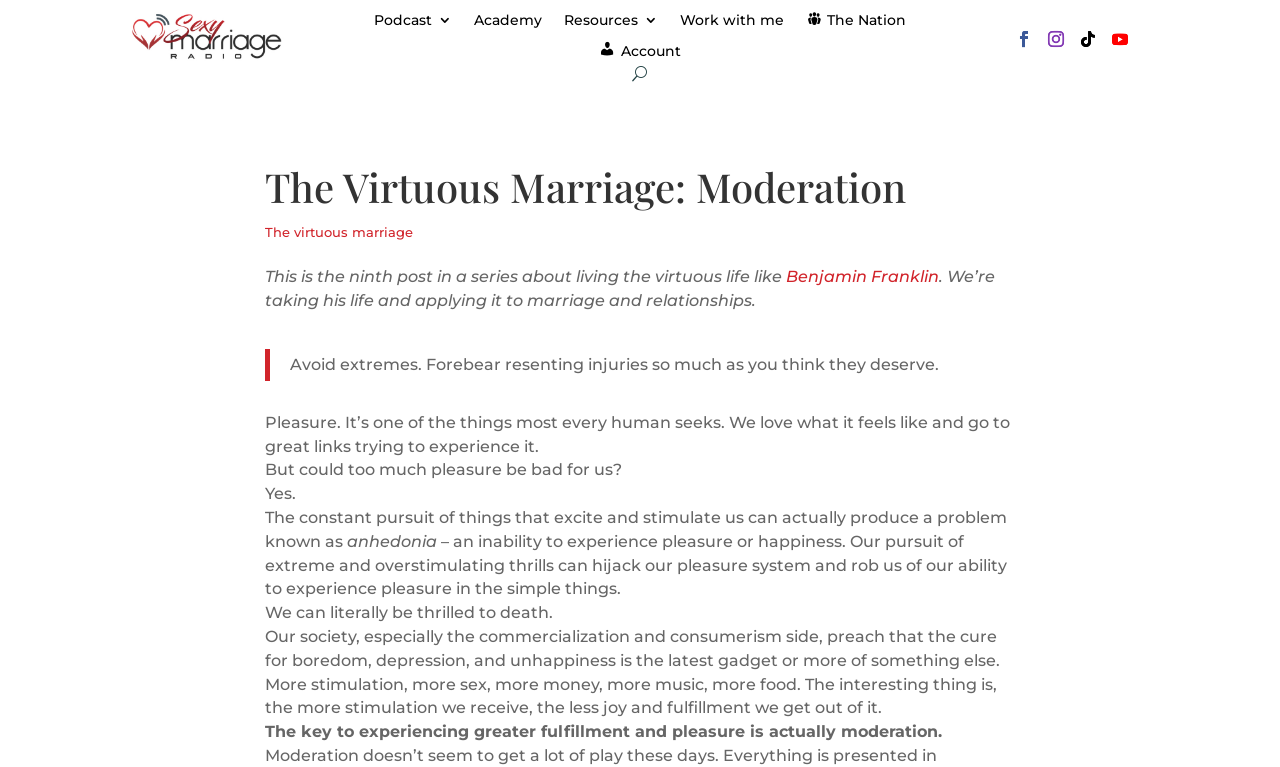Locate and generate the text content of the webpage's heading.

The Virtuous Marriage: Moderation